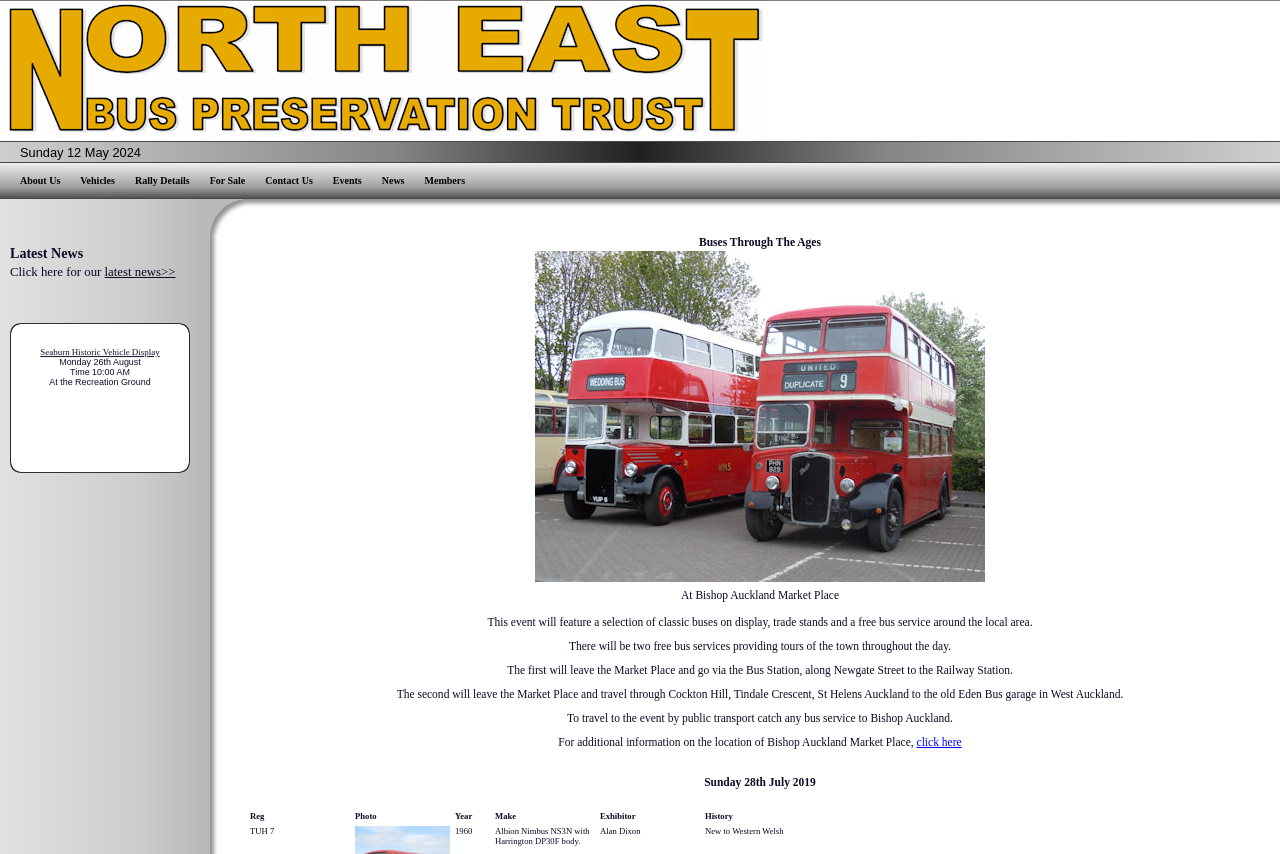Could you provide the bounding box coordinates for the portion of the screen to click to complete this instruction: "Go to the 'Conversion Rate Optimization' page"?

None